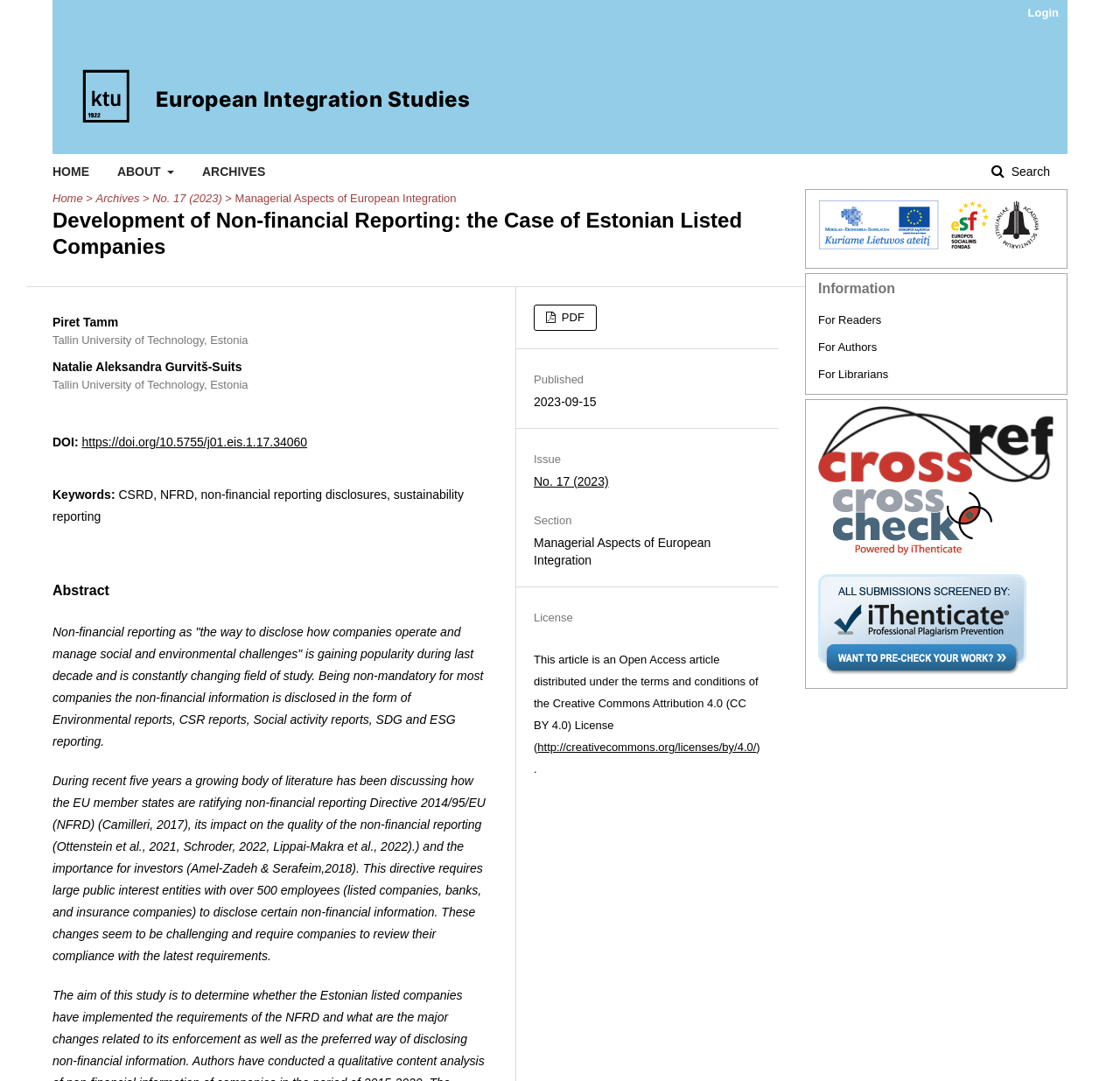Locate the UI element described by info@free-them-all.net and provide its bounding box coordinates. Use the format (top-left x, top-left y, bottom-right x, bottom-right y) with all values as floating point numbers between 0 and 1.

None